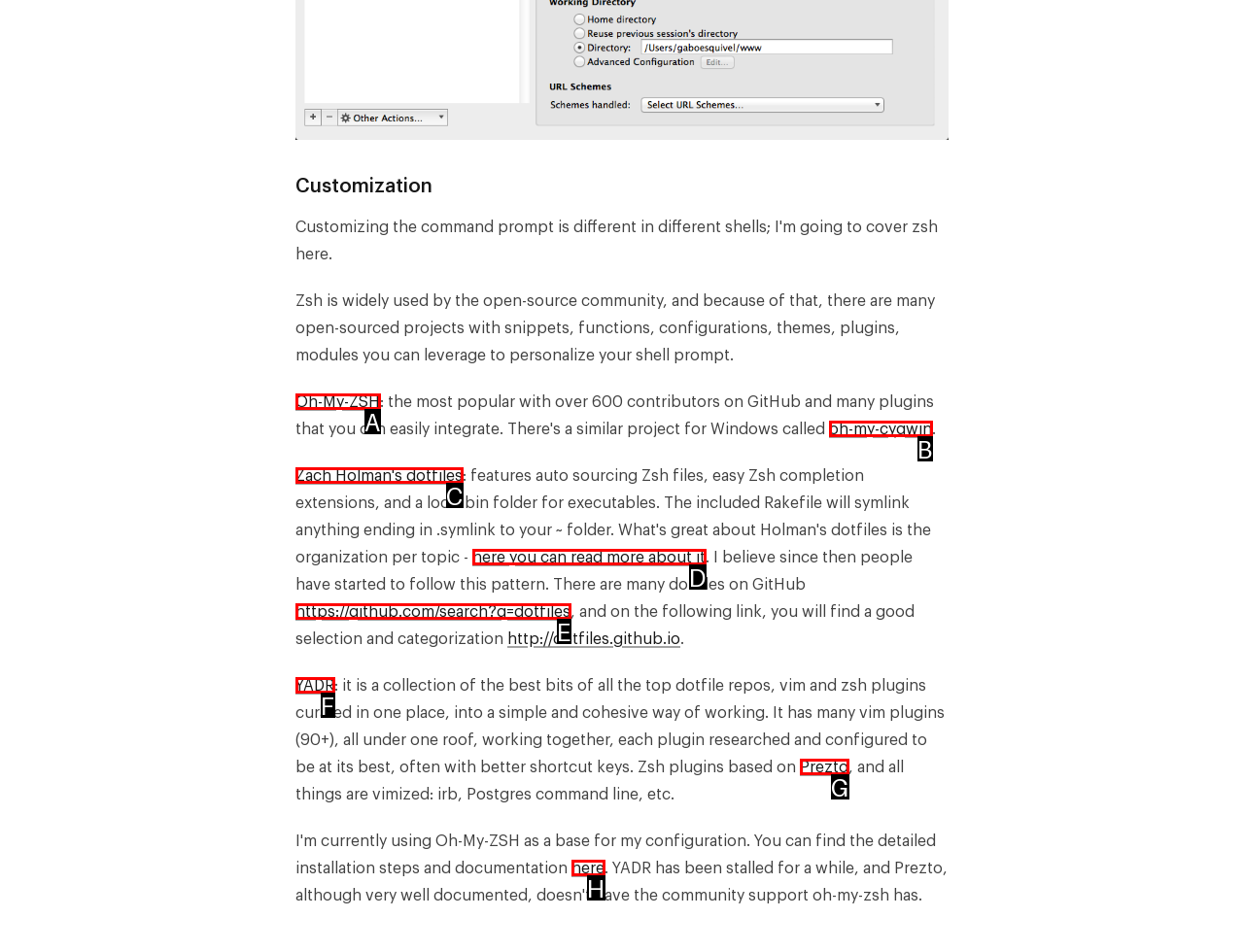Pick the option that best fits the description: Zach Holman's dotfiles. Reply with the letter of the matching option directly.

C